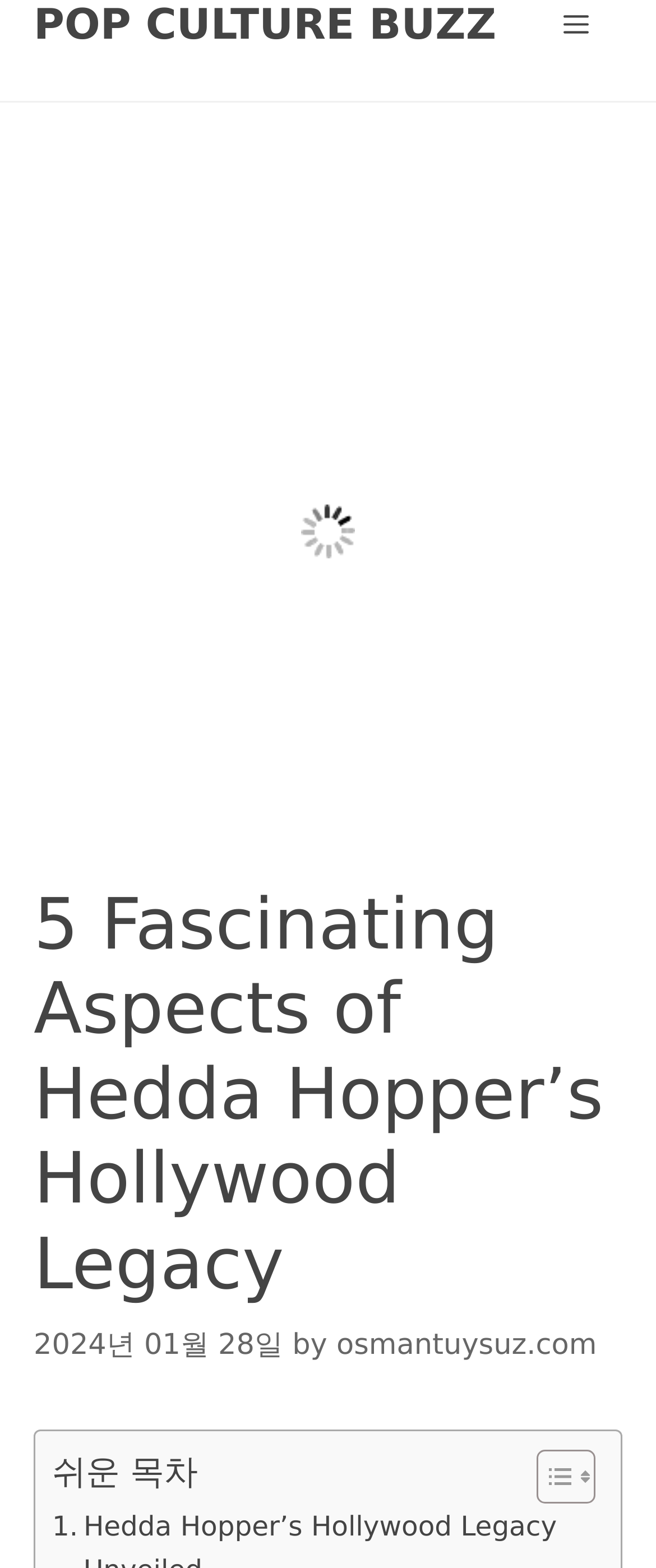What is the name of the website?
Examine the image and provide an in-depth answer to the question.

I determined the name of the website by looking at the banner element at the top of the page, which contains the text 'POP CULTURE BUZZ'.